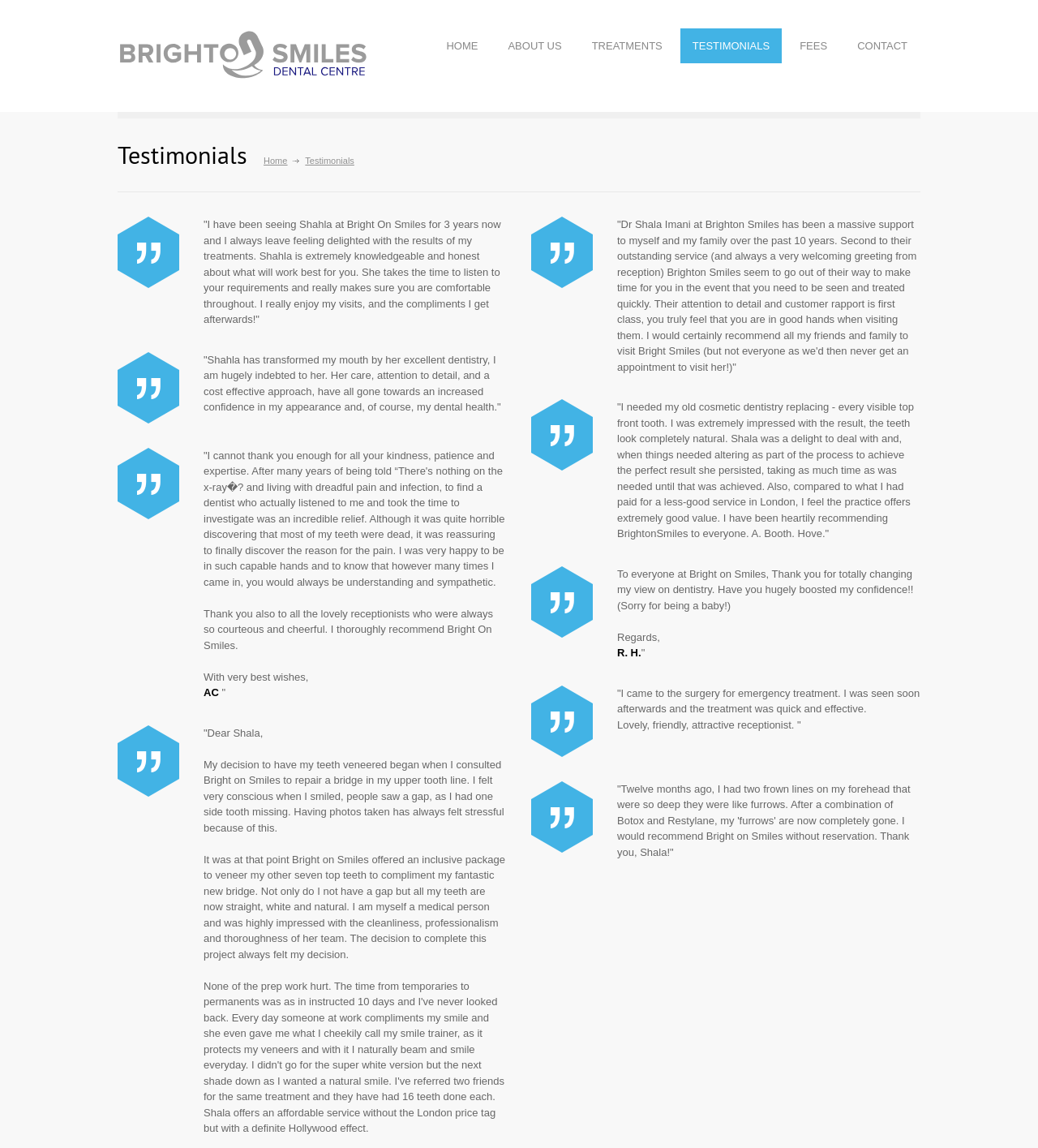Locate the bounding box coordinates of the segment that needs to be clicked to meet this instruction: "Click ABOUT US".

[0.477, 0.024, 0.554, 0.056]